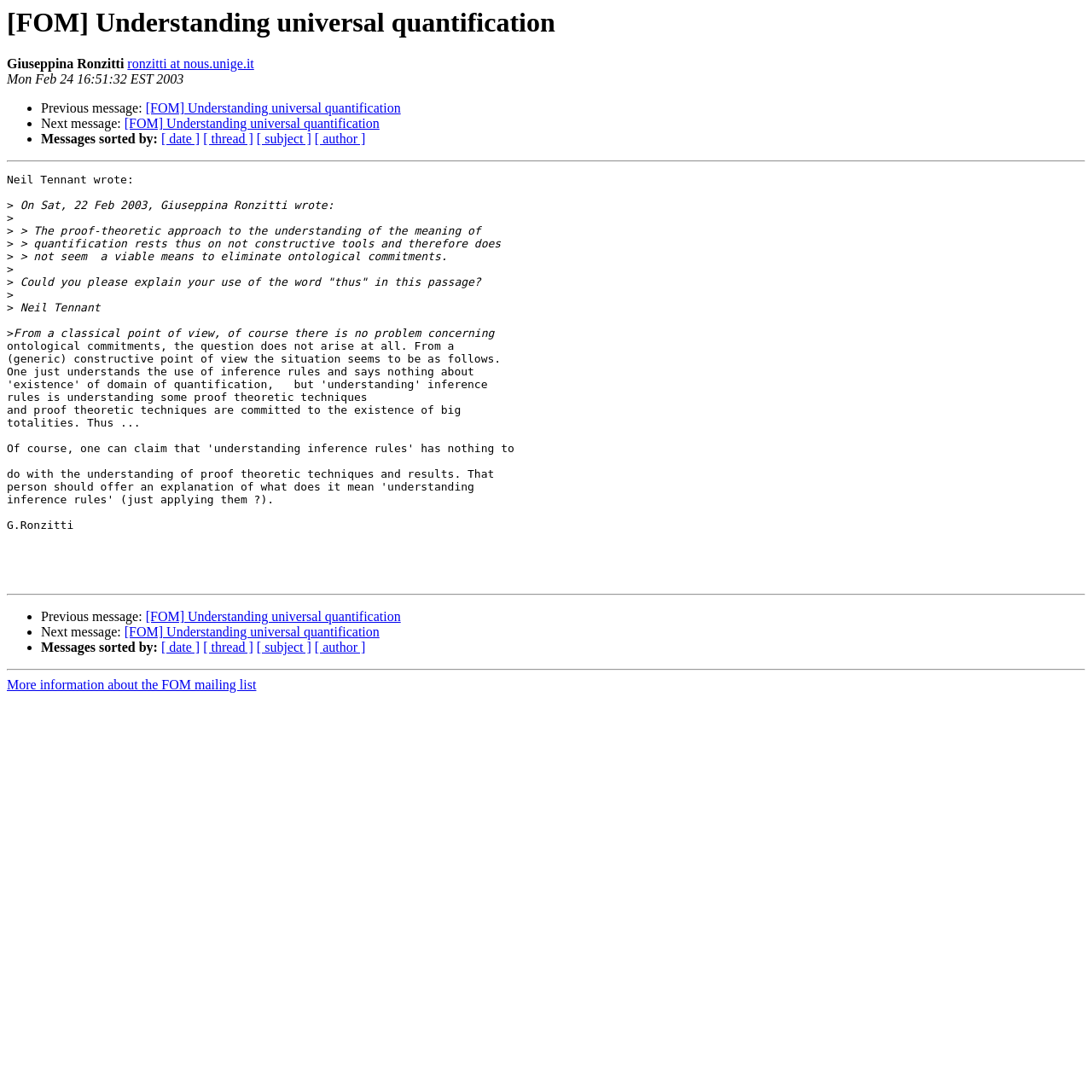Identify the bounding box coordinates of the element to click to follow this instruction: 'Sort messages by date'. Ensure the coordinates are four float values between 0 and 1, provided as [left, top, right, bottom].

[0.148, 0.121, 0.183, 0.134]